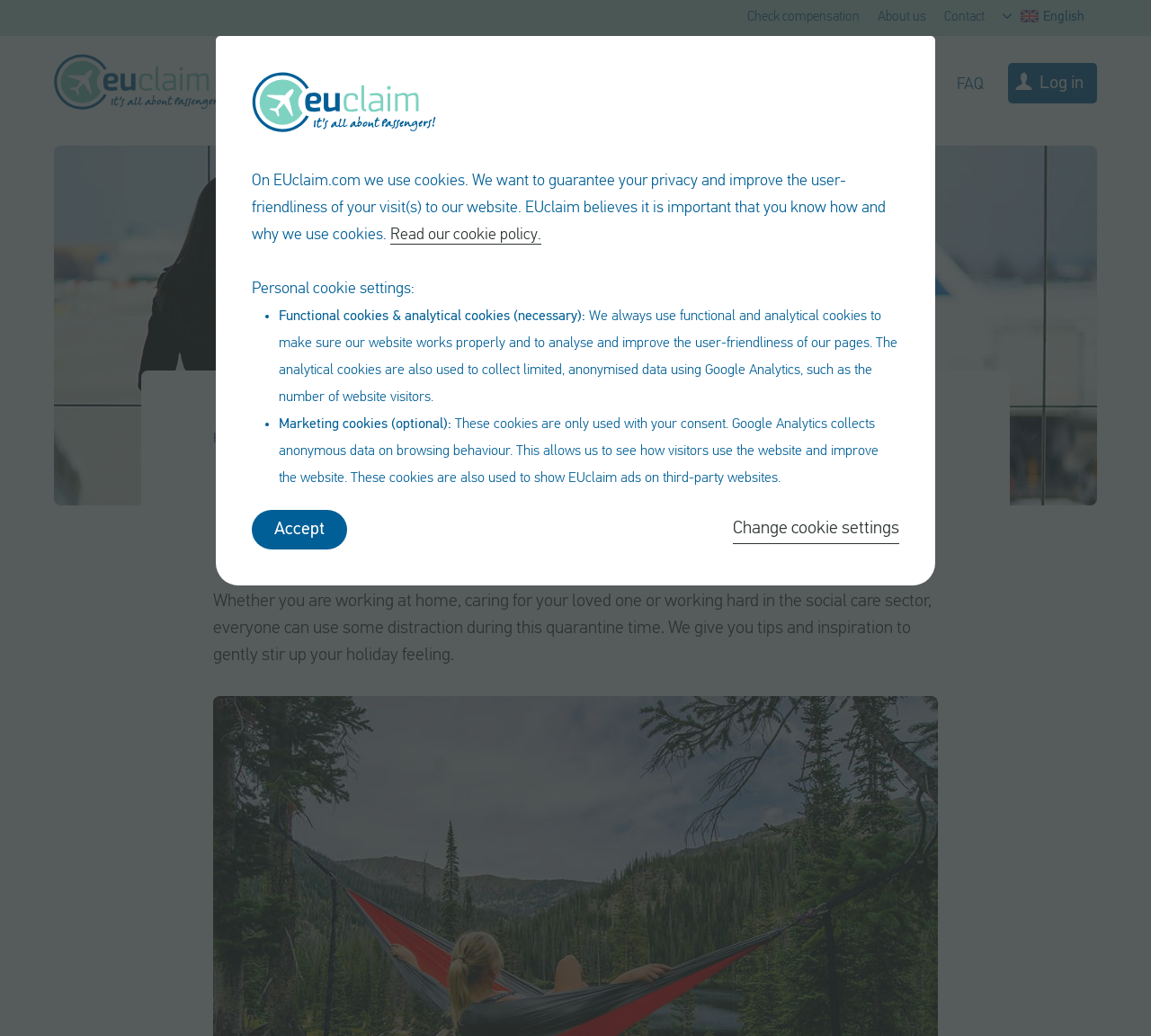Please identify the bounding box coordinates of the element's region that I should click in order to complete the following instruction: "Read about flight cancellation". The bounding box coordinates consist of four float numbers between 0 and 1, i.e., [left, top, right, bottom].

[0.298, 0.074, 0.386, 0.09]